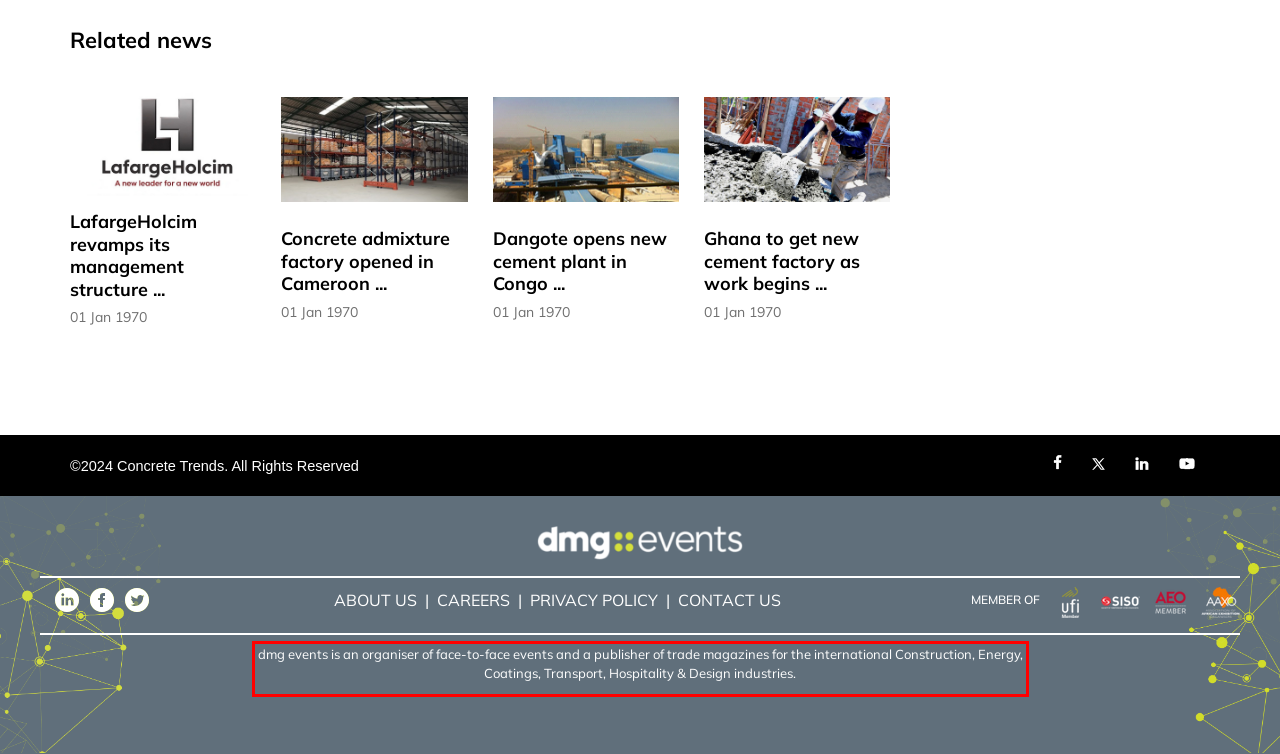You are provided with a screenshot of a webpage that includes a red bounding box. Extract and generate the text content found within the red bounding box.

dmg events is an organiser of face-to-face events and a publisher of trade magazines for the international Construction, Energy, Coatings, Transport, Hospitality & Design industries.